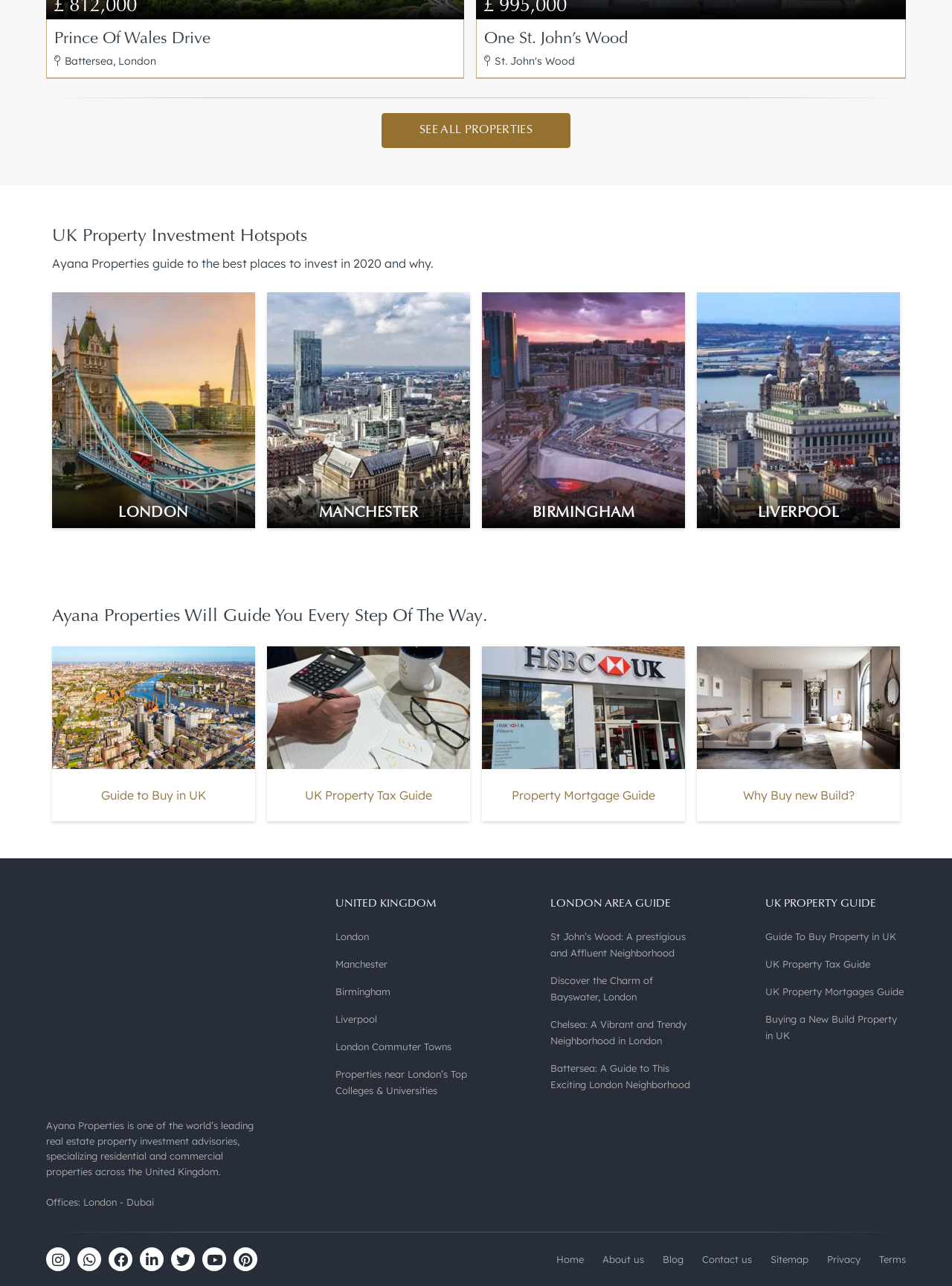Give the bounding box coordinates for the element described by: "Why Buy new Build?".

[0.732, 0.502, 0.945, 0.638]